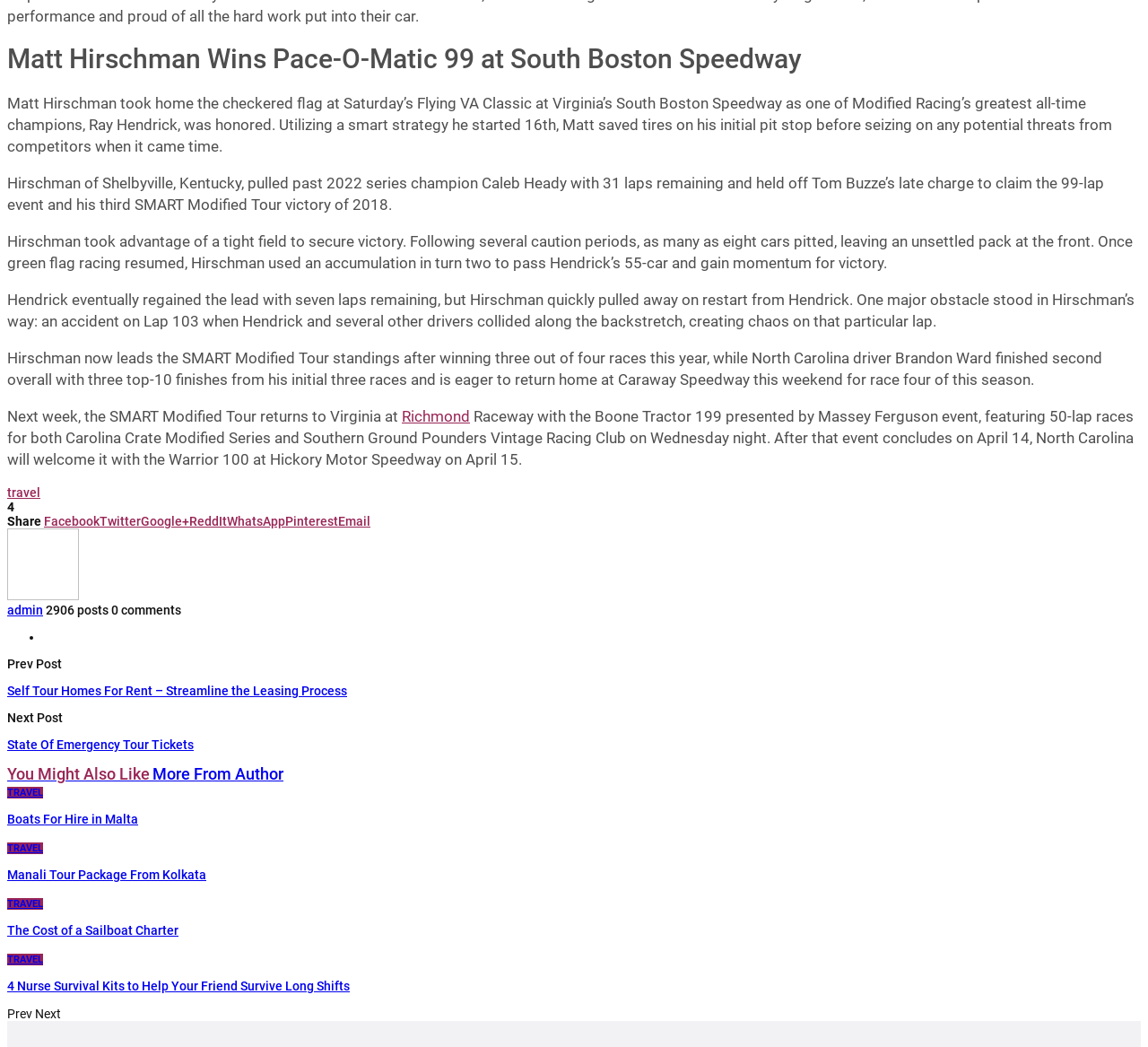Can you find the bounding box coordinates of the area I should click to execute the following instruction: "Click on 'Richmond'"?

[0.35, 0.206, 0.409, 0.223]